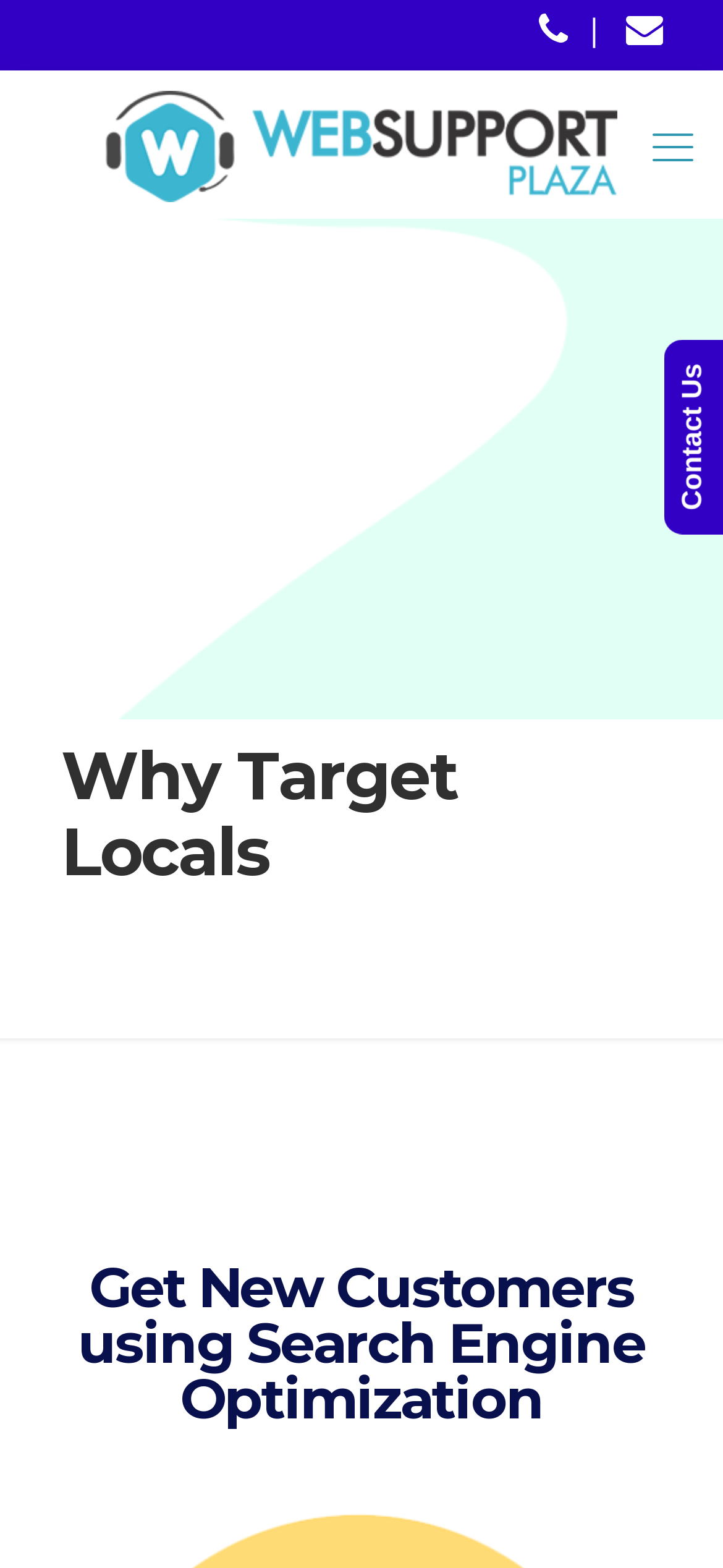Locate the UI element described by title="Web Support Plaza" in the provided webpage screenshot. Return the bounding box coordinates in the format (top-left x, top-left y, bottom-right x, bottom-right y), ensuring all values are between 0 and 1.

[0.128, 0.056, 0.872, 0.127]